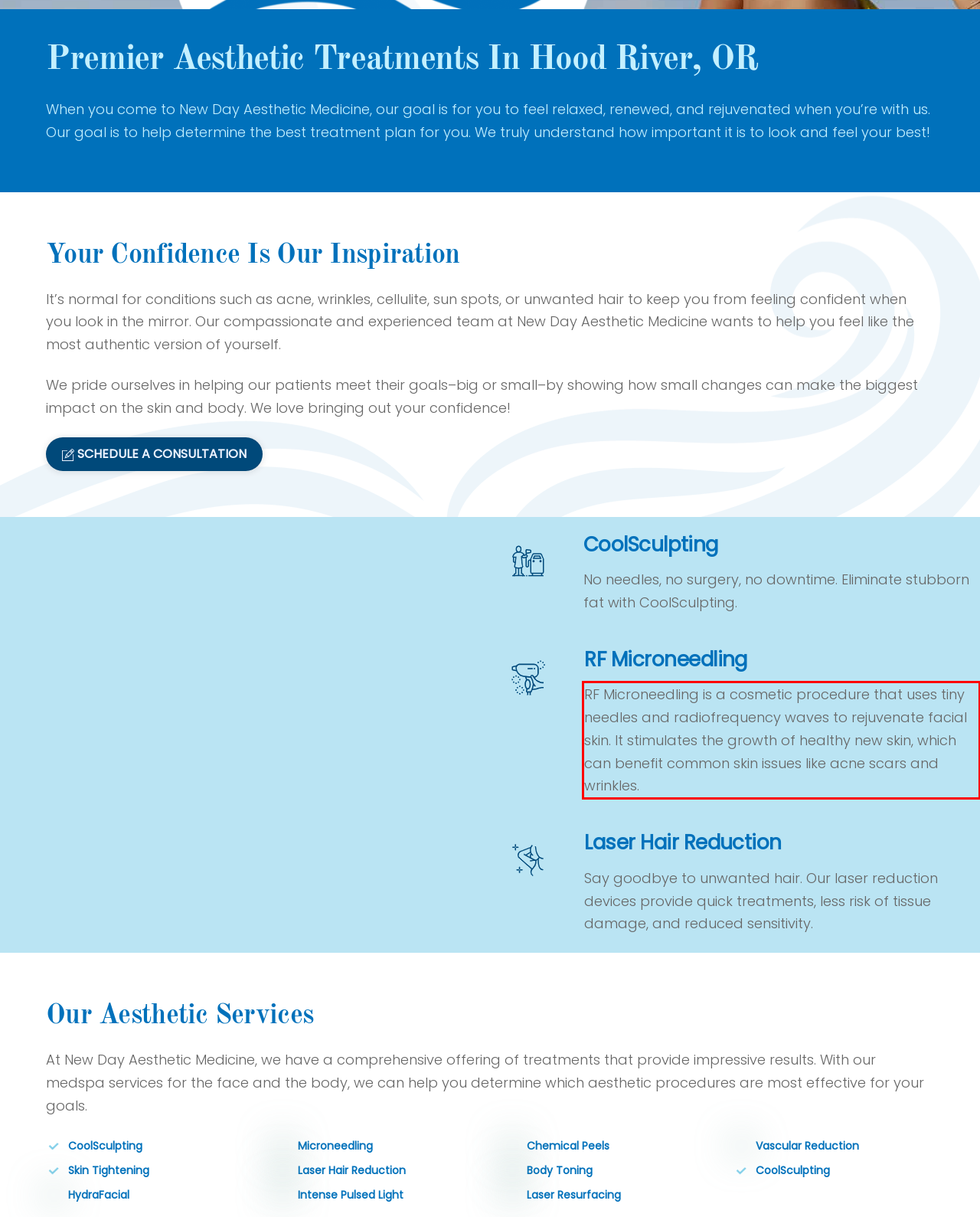Extract and provide the text found inside the red rectangle in the screenshot of the webpage.

RF Microneedling is a cosmetic procedure that uses tiny needles and radiofrequency waves to rejuvenate facial skin. It stimulates the growth of healthy new skin, which can benefit common skin issues like acne scars and wrinkles.